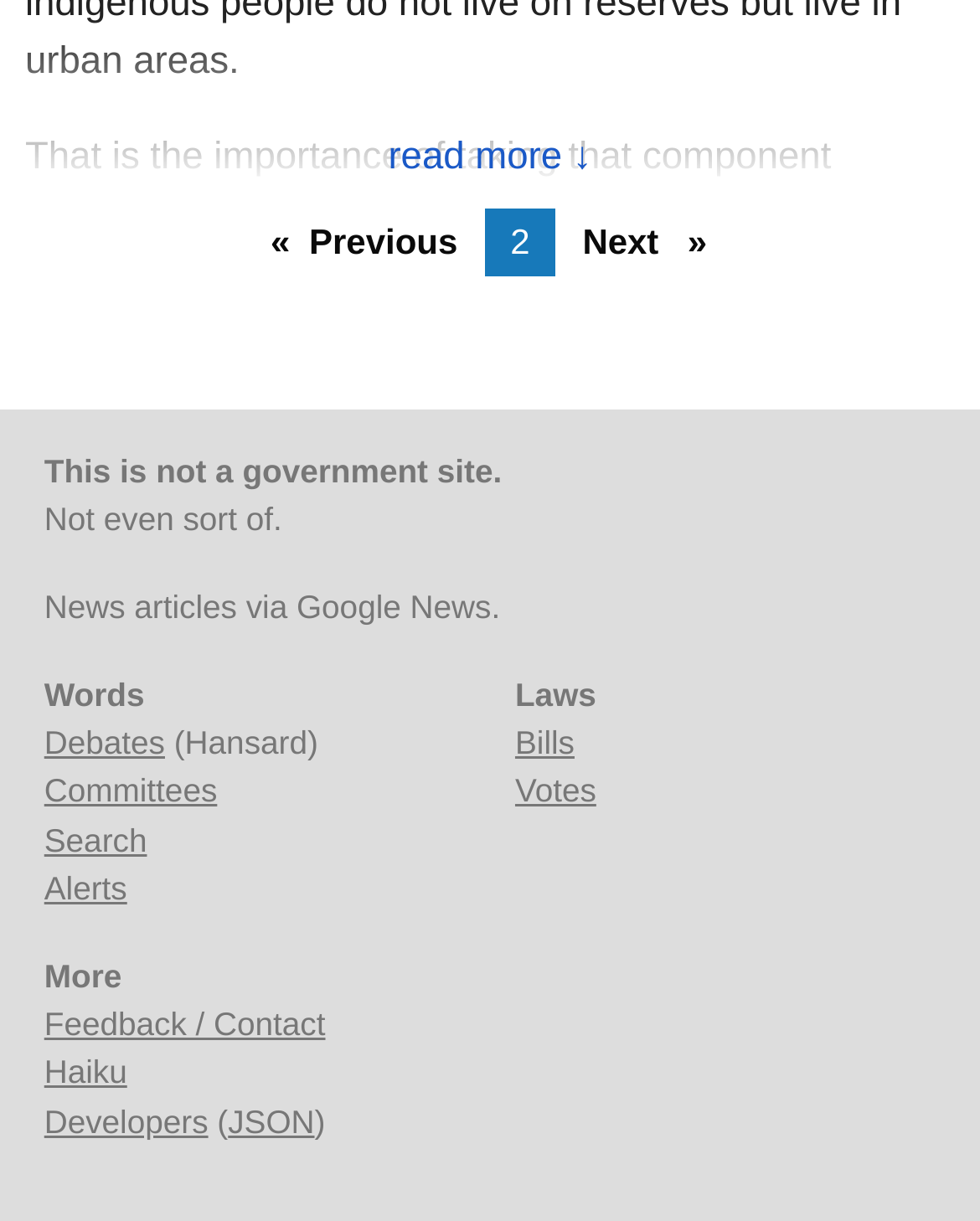What is the purpose of the 'Search' link?
Provide a concise answer using a single word or phrase based on the image.

to search